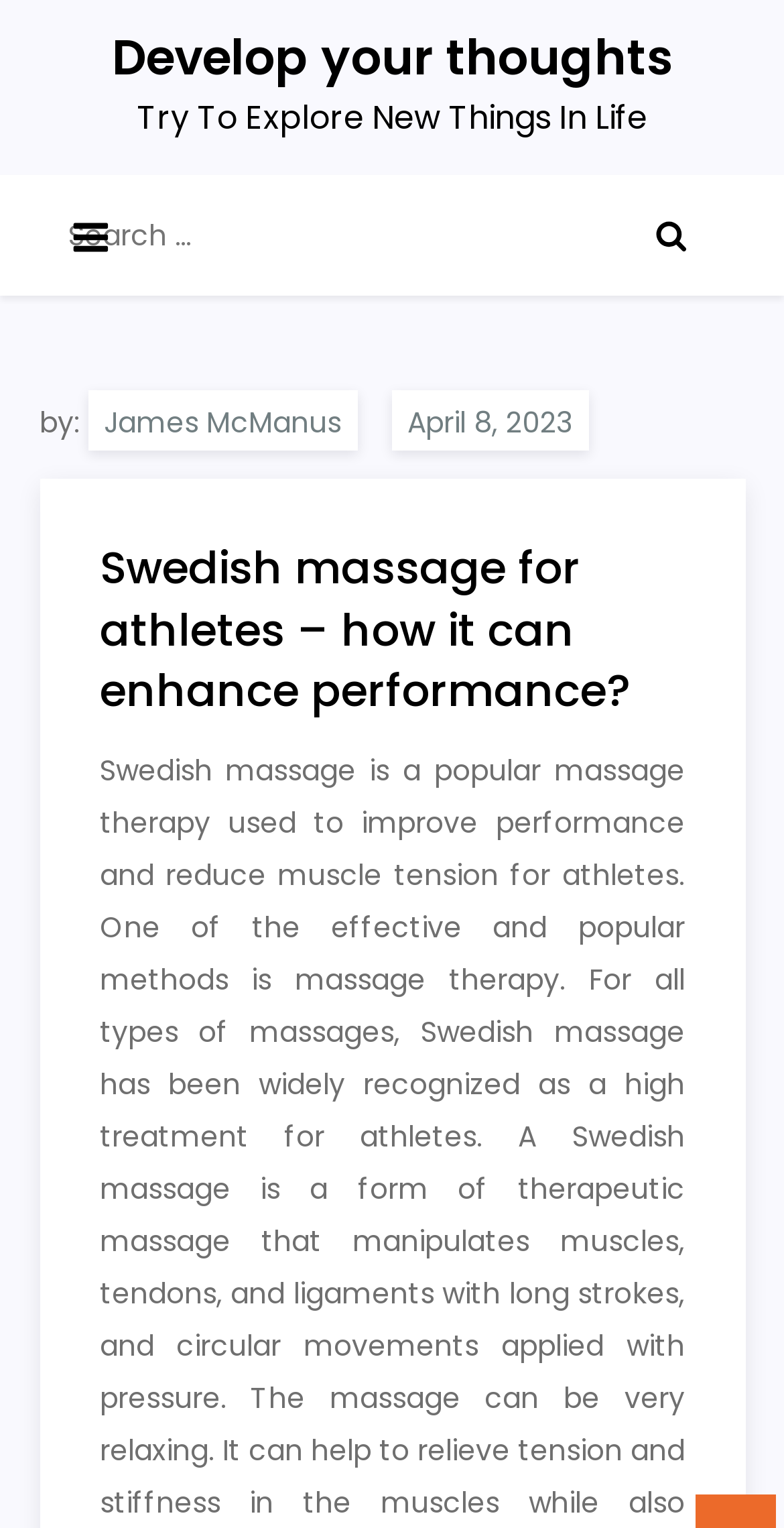Respond with a single word or phrase for the following question: 
What is the date of the article?

April 8, 2023